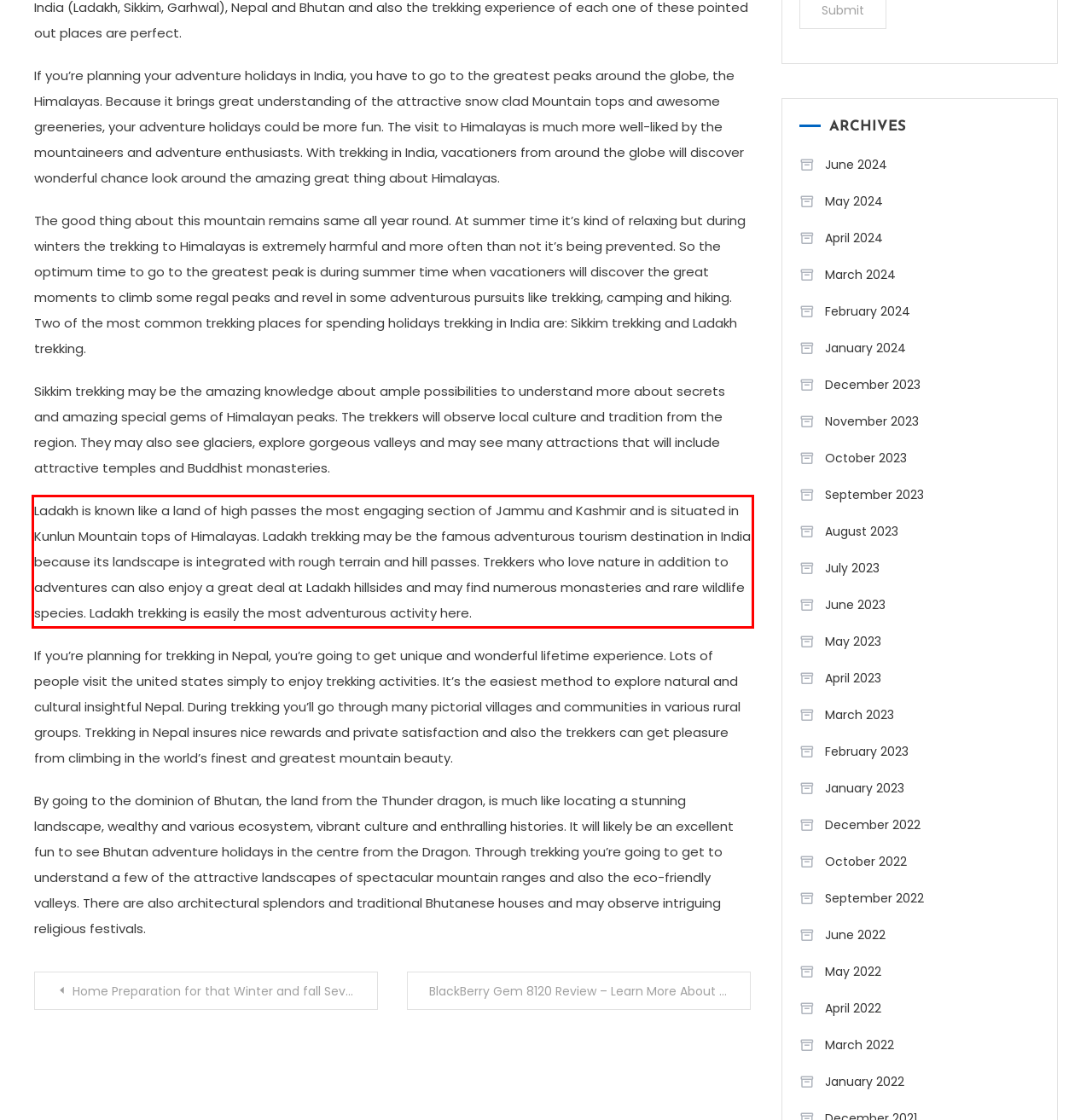You are given a webpage screenshot with a red bounding box around a UI element. Extract and generate the text inside this red bounding box.

Ladakh is known like a land of high passes the most engaging section of Jammu and Kashmir and is situated in Kunlun Mountain tops of Himalayas. Ladakh trekking may be the famous adventurous tourism destination in India because its landscape is integrated with rough terrain and hill passes. Trekkers who love nature in addition to adventures can also enjoy a great deal at Ladakh hillsides and may find numerous monasteries and rare wildlife species. Ladakh trekking is easily the most adventurous activity here.